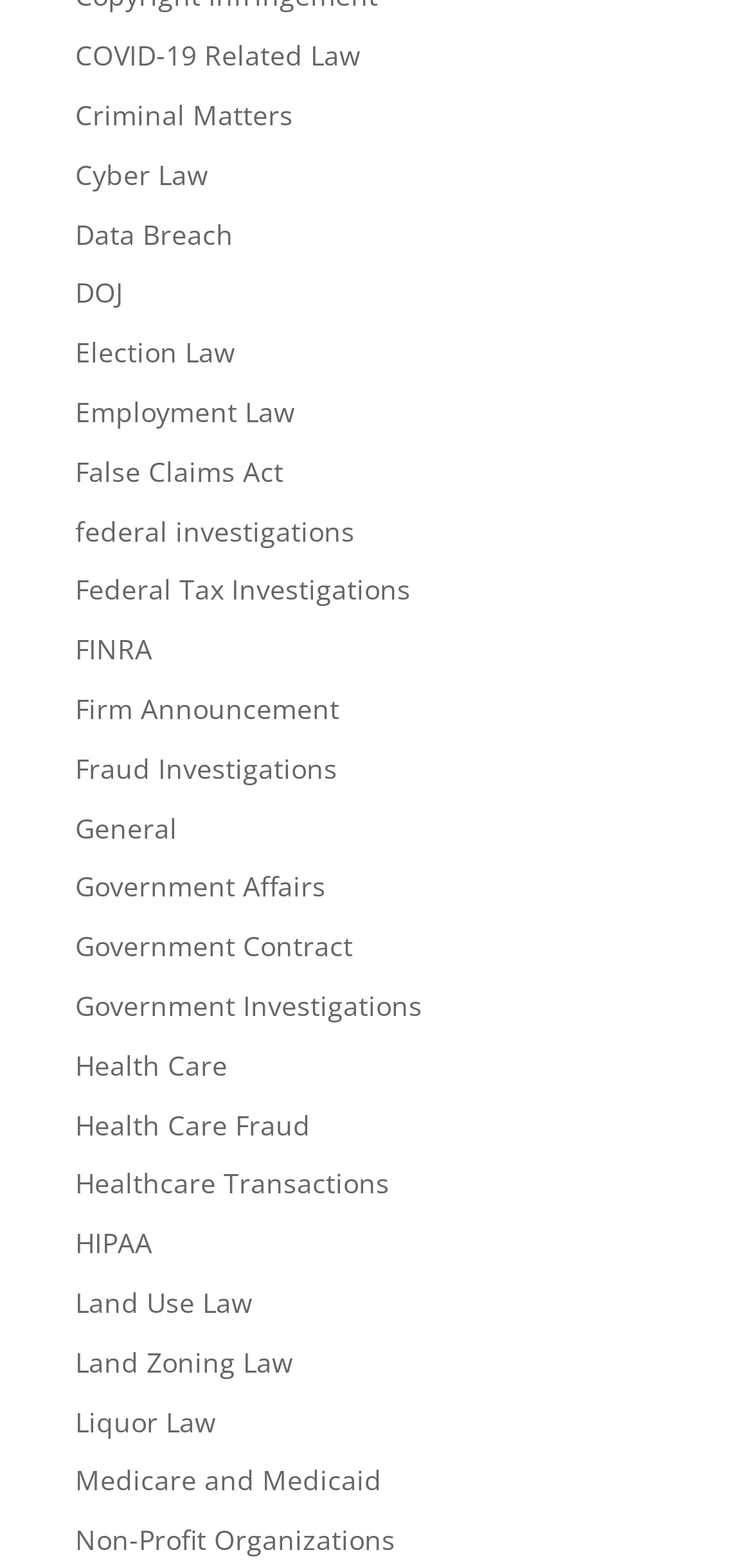What is the topic of the first link?
Please provide a single word or phrase as the answer based on the screenshot.

COVID-19 Related Law